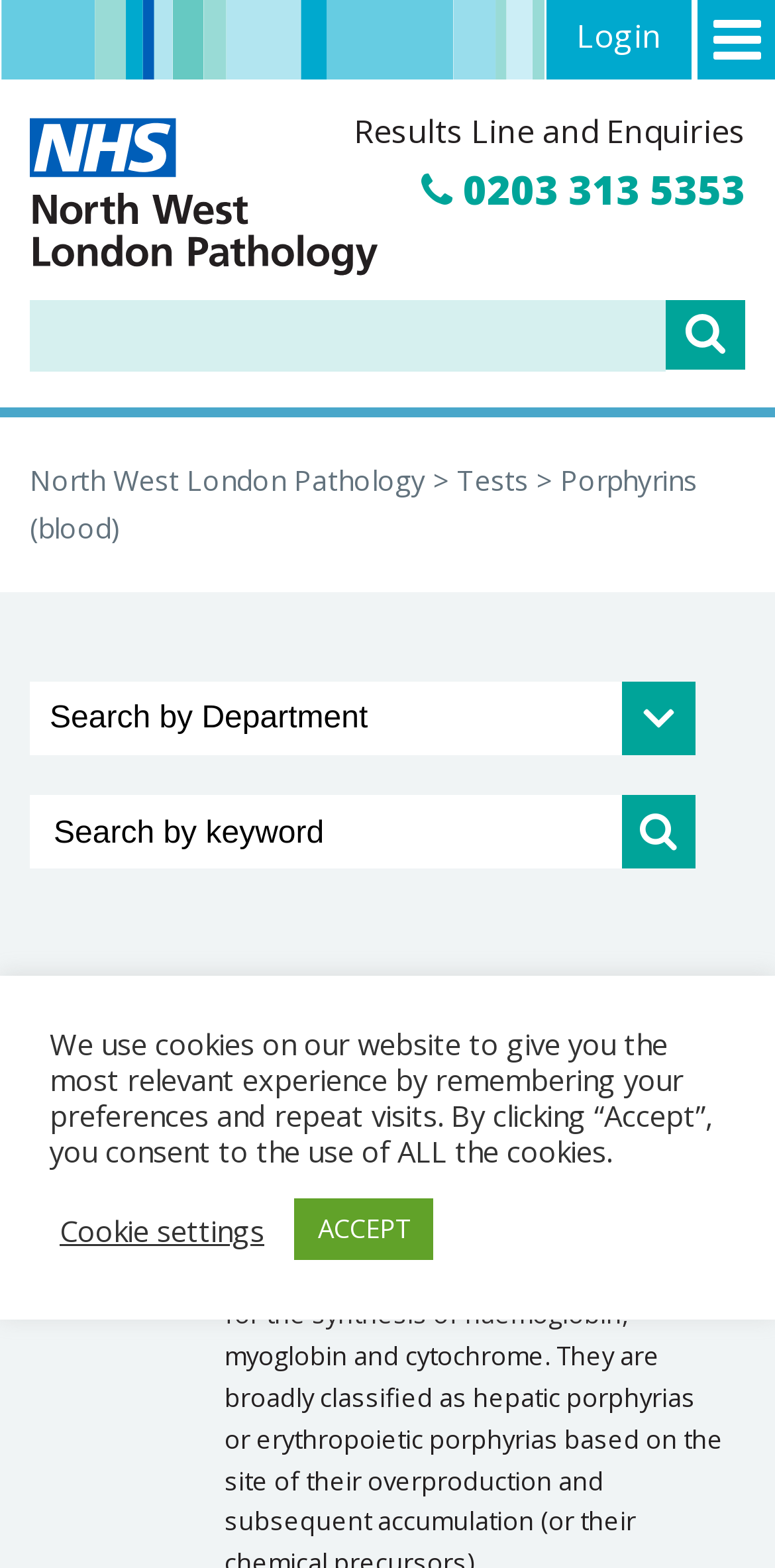How many input fields are there on the page?
Please provide a detailed and thorough answer to the question.

I counted the input fields by looking at the textbox elements, there are two textbox elements and one combobox element, so in total there are three input fields.